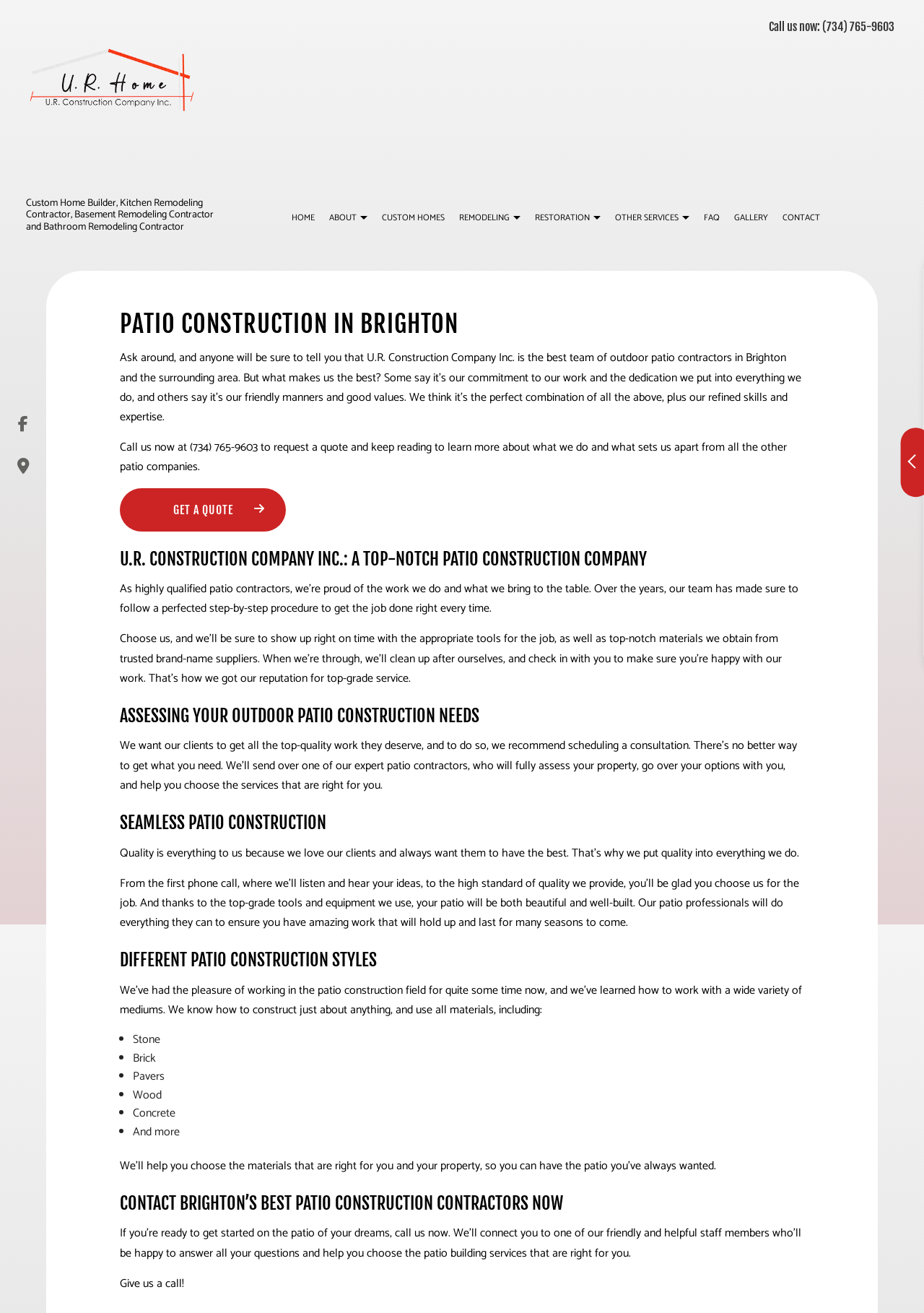Please determine the headline of the webpage and provide its content.

PATIO CONSTRUCTION IN BRIGHTON